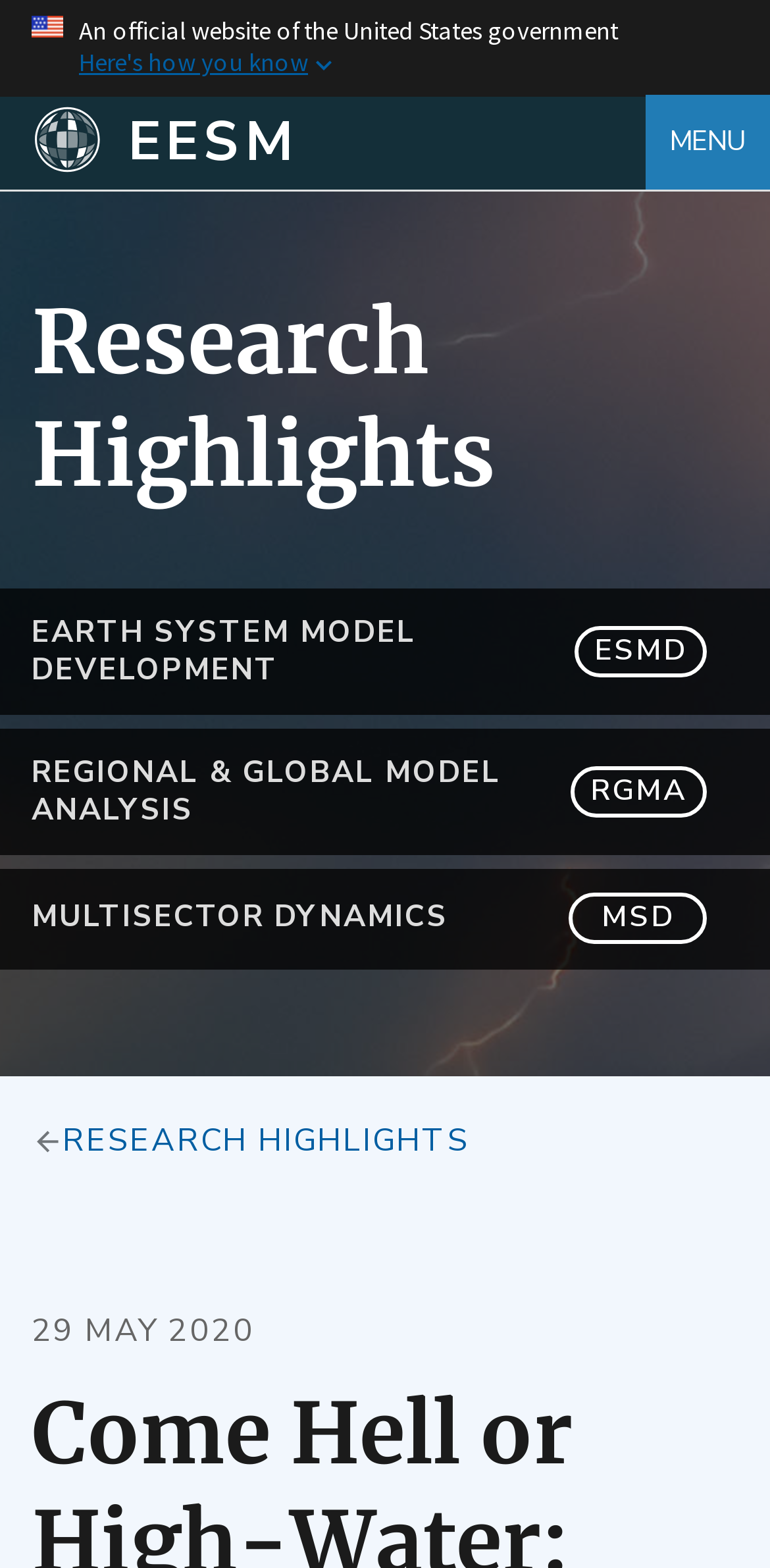Answer the question briefly using a single word or phrase: 
What is the date of the research highlight?

29 MAY 2020